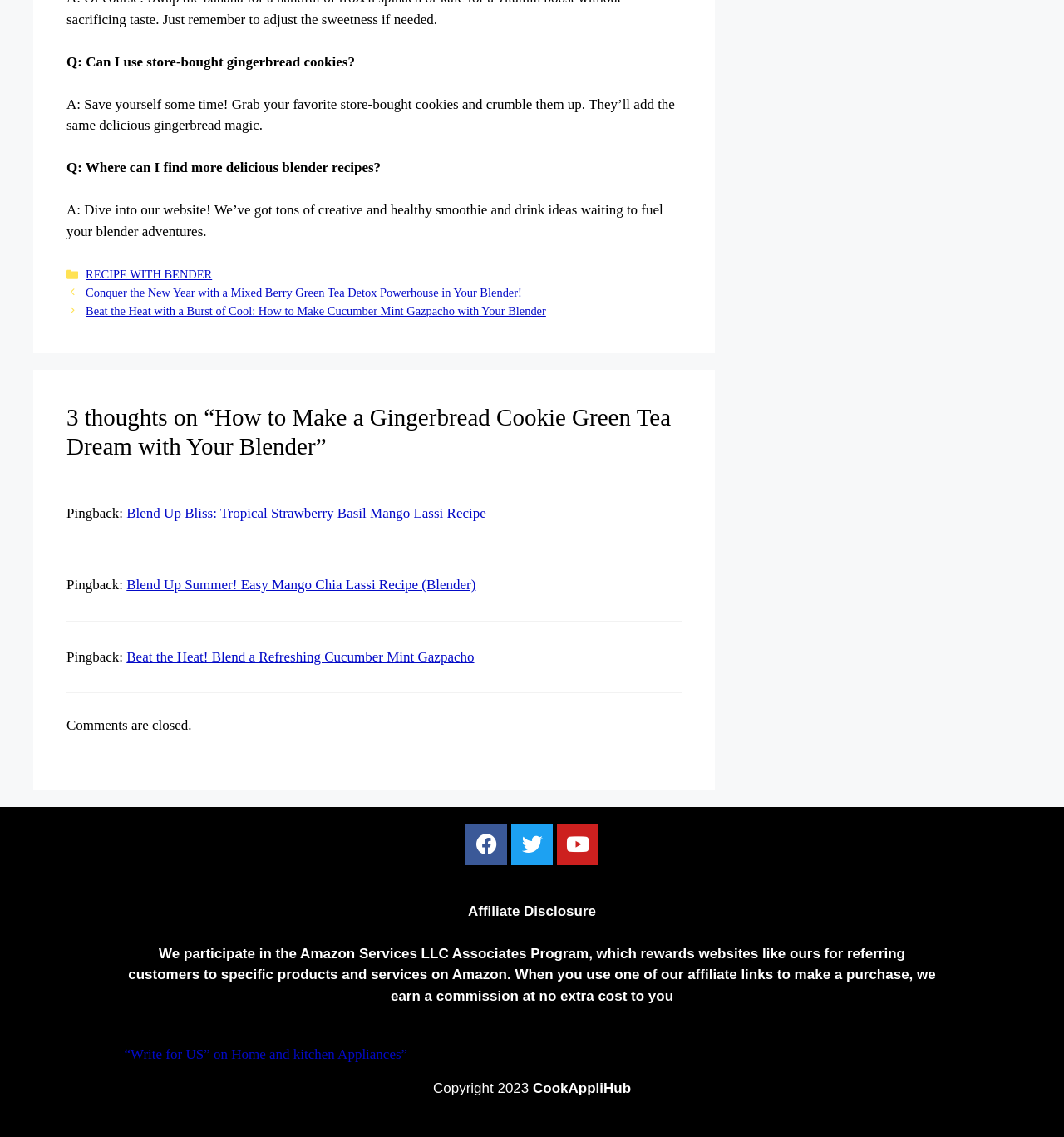Determine the bounding box coordinates of the clickable region to follow the instruction: "Read 'Affiliate Disclosure'".

[0.44, 0.795, 0.56, 0.808]